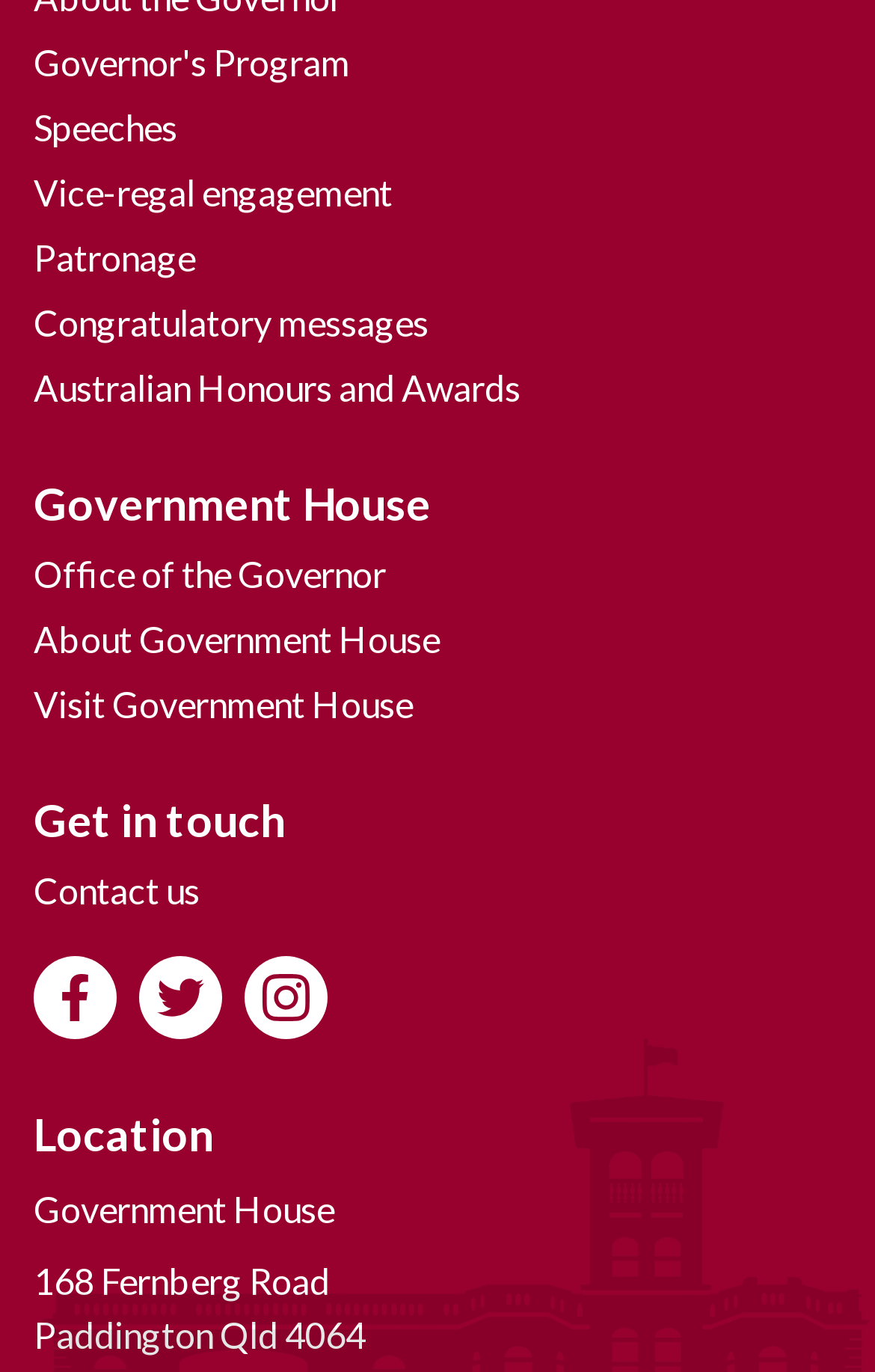Please identify the bounding box coordinates of the area that needs to be clicked to follow this instruction: "Go to TMC App".

None